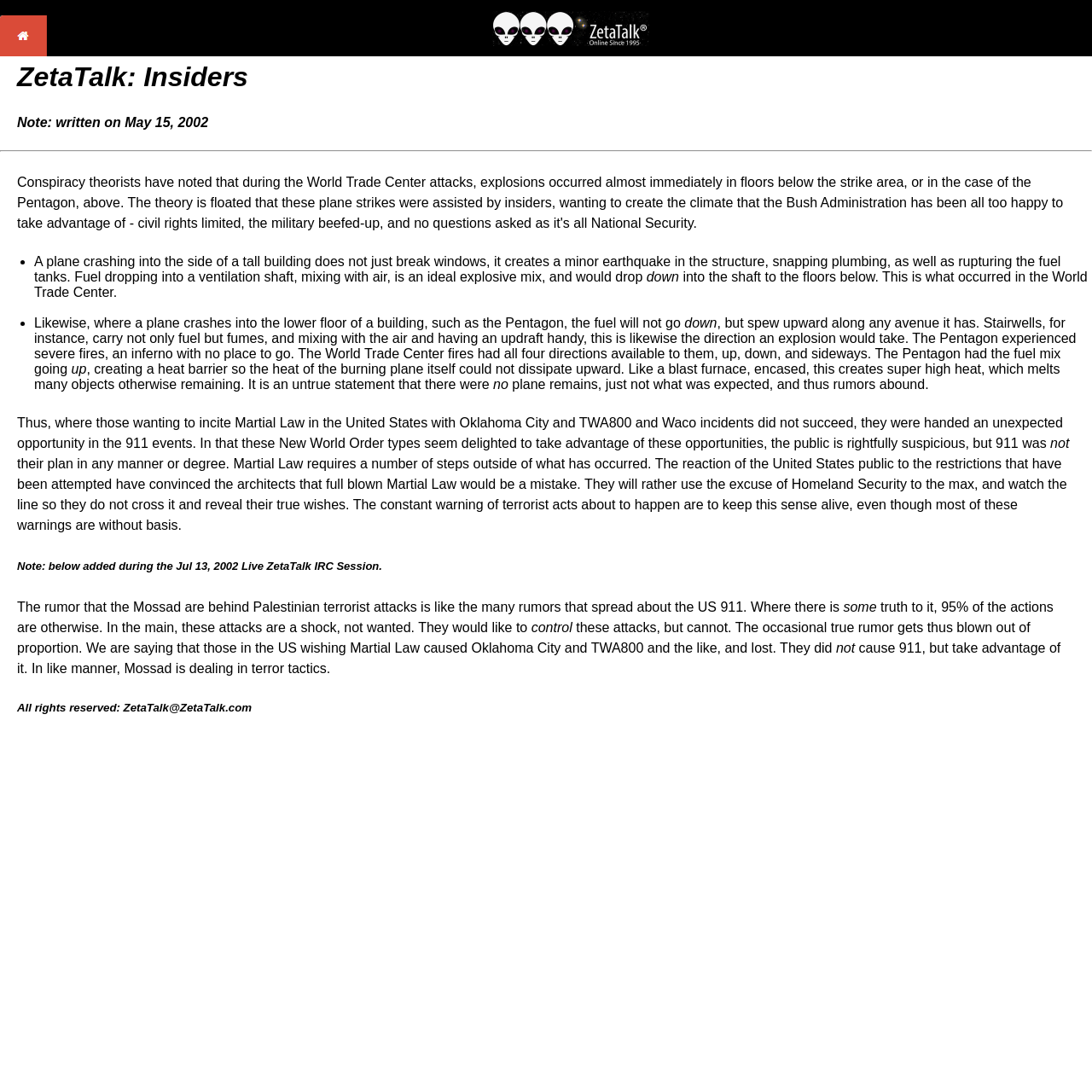With reference to the image, please provide a detailed answer to the following question: How many list markers are there on this webpage?

There are two list markers on this webpage, both are bullet points represented by '•'. They are used to separate the list items in the text.